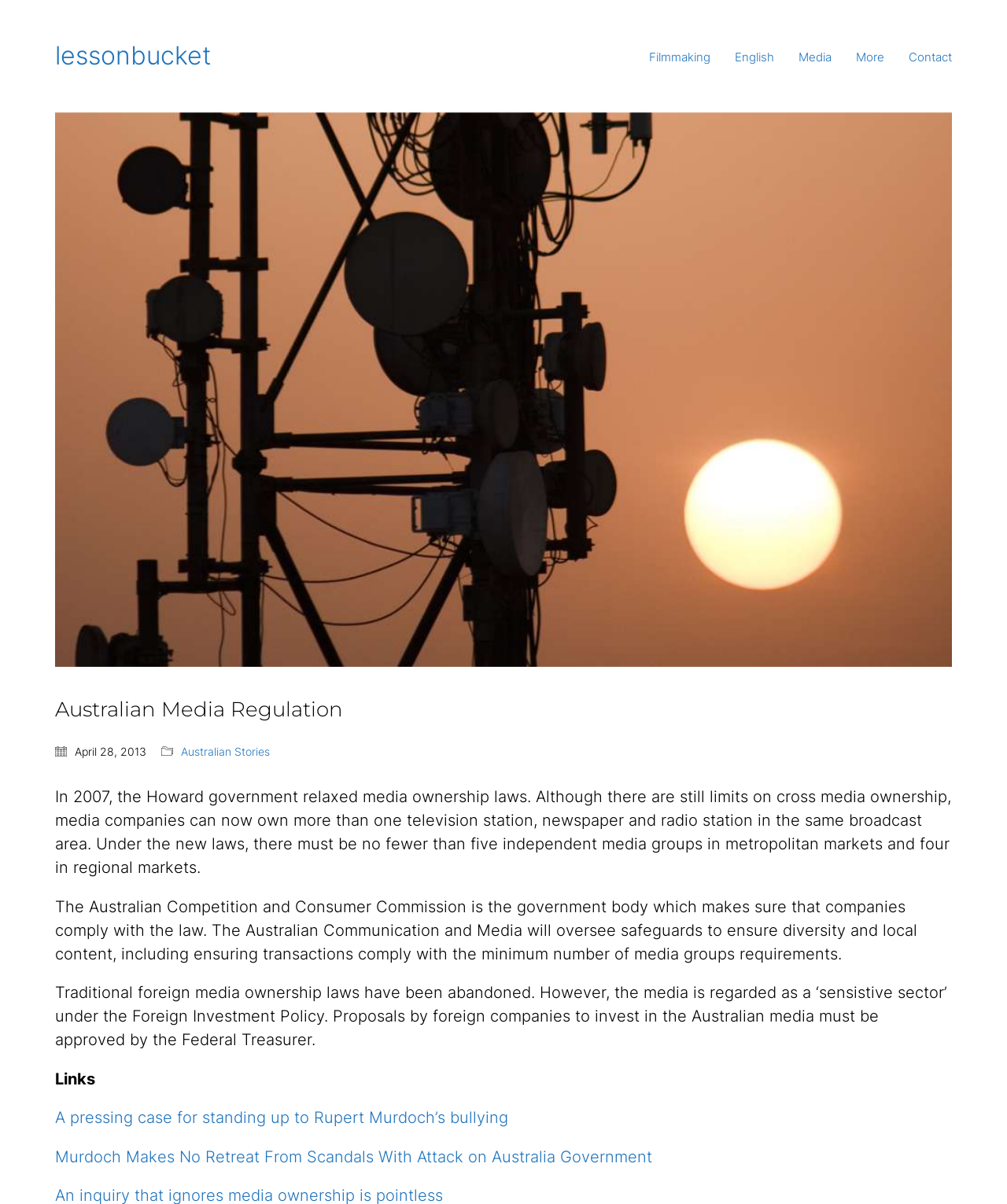Please give a succinct answer to the question in one word or phrase:
What is regarded as a 'sensitive sector' under the Foreign Investment Policy?

media